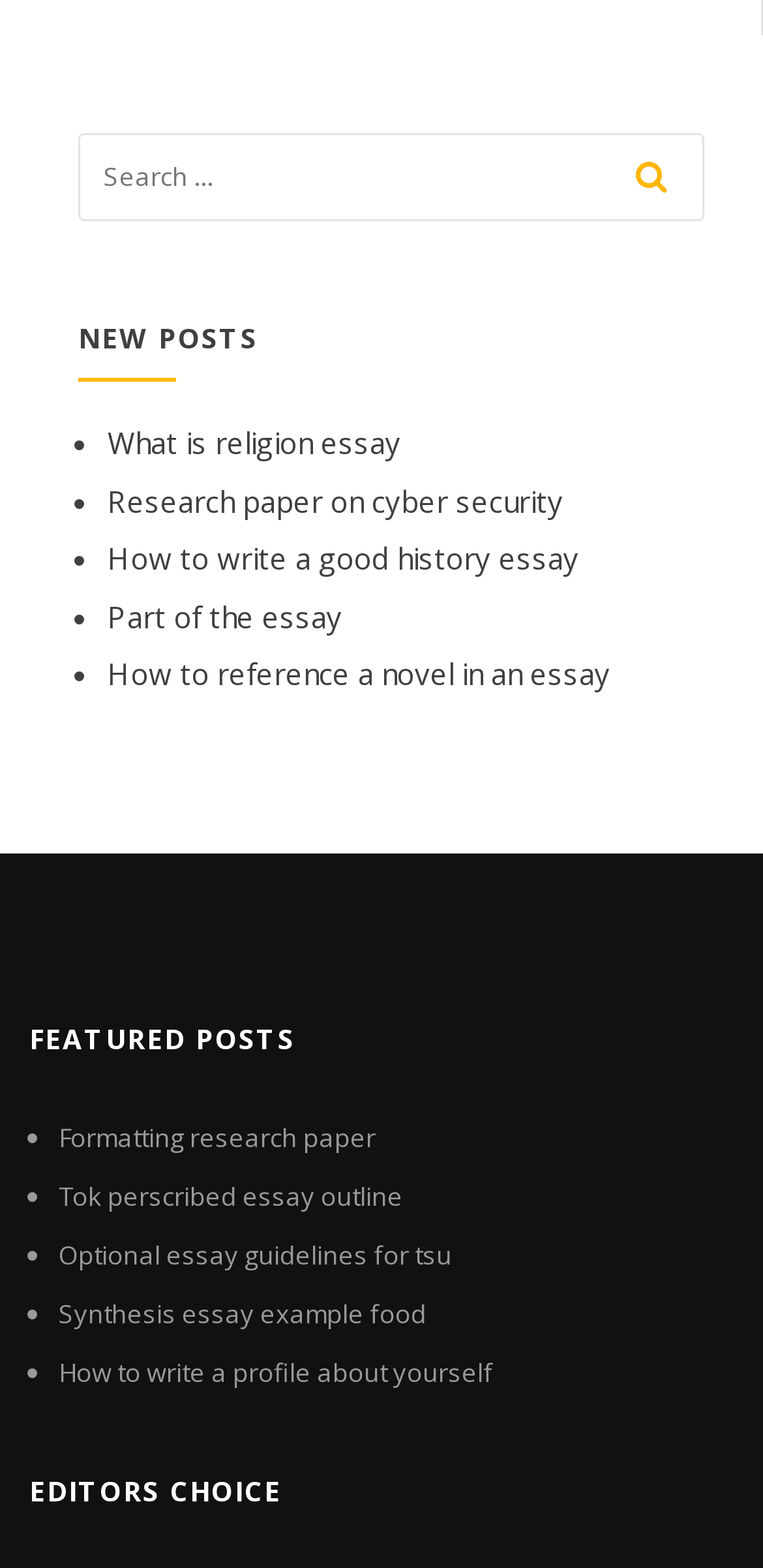Using the image as a reference, answer the following question in as much detail as possible:
What is the last link under 'FEATURED POSTS'?

I scrolled down to the 'FEATURED POSTS' section and found the last link, which is 'How to write a profile about yourself'.